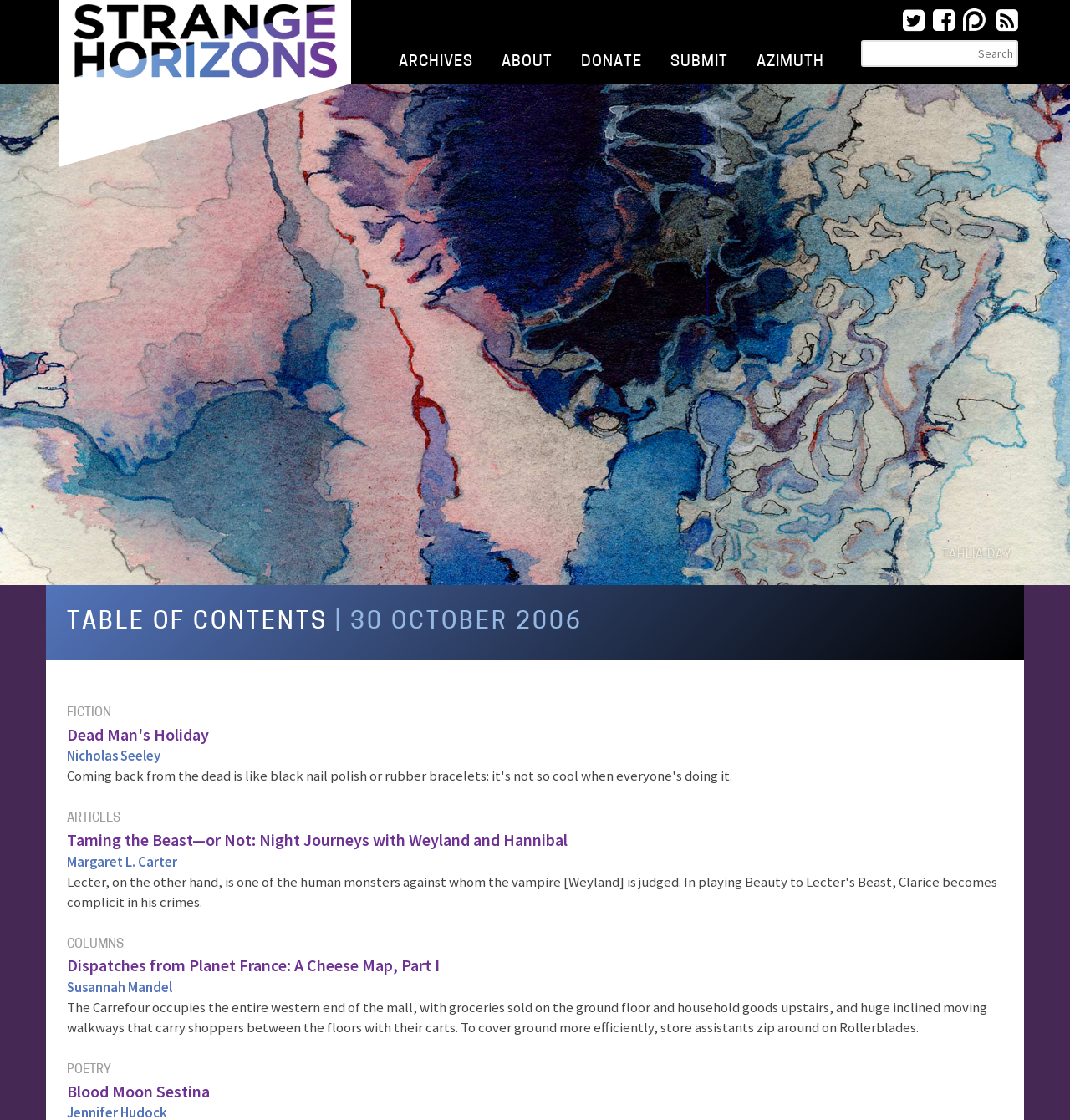Explain in detail what is displayed on the webpage.

The webpage appears to be an archived issue of Strange Horizons, a literary magazine, dated October 30, 2006. At the top, there is a banner with a link and an image. Below the banner, there are several links to different sections of the website, including ARCHIVES, ABOUT, DONATE, SUBMIT, and AZIMUTH. These links are followed by social media icons, including Twitter, Facebook, Patreon, and RSS.

On the right side of the page, there is a search box labeled "Search". Below the search box, there is a link to an author's page, "TAHLIA DAY". 

The main content of the page is divided into sections, including TABLE OF CONTENTS, FICTION, ARTICLES, COLUMNS, and POETRY. Each section has multiple links to specific articles, stories, or poems, along with the authors' names. There is also a block of text that appears to be an excerpt from a story or article.

The layout of the page is organized, with clear headings and concise text. The links and sections are arranged in a logical order, making it easy to navigate the page.